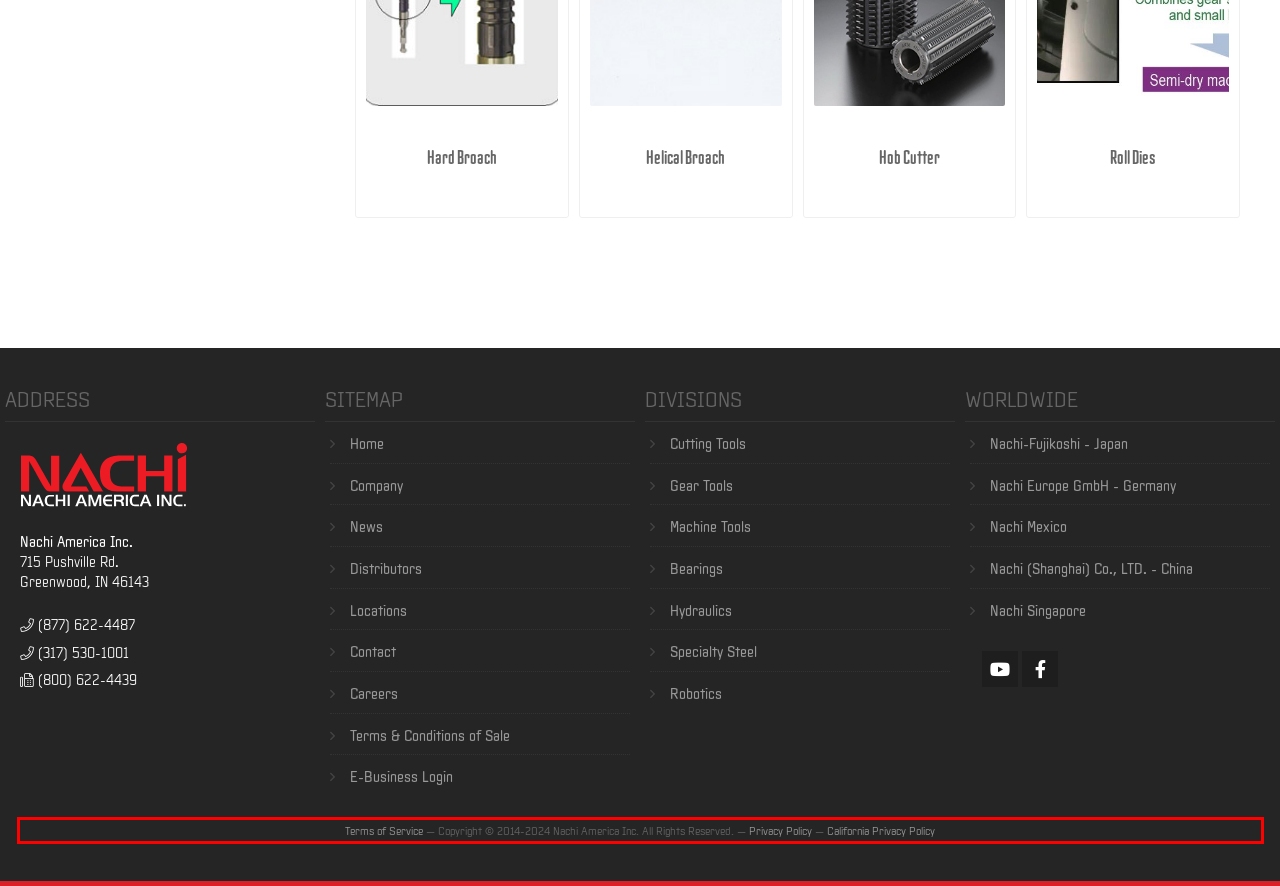You are provided with a webpage screenshot that includes a red rectangle bounding box. Extract the text content from within the bounding box using OCR.

Terms of Service — Copyright © 2014-2024 Nachi America Inc. All Rights Reserved. — Privacy Policy — California Privacy Policy